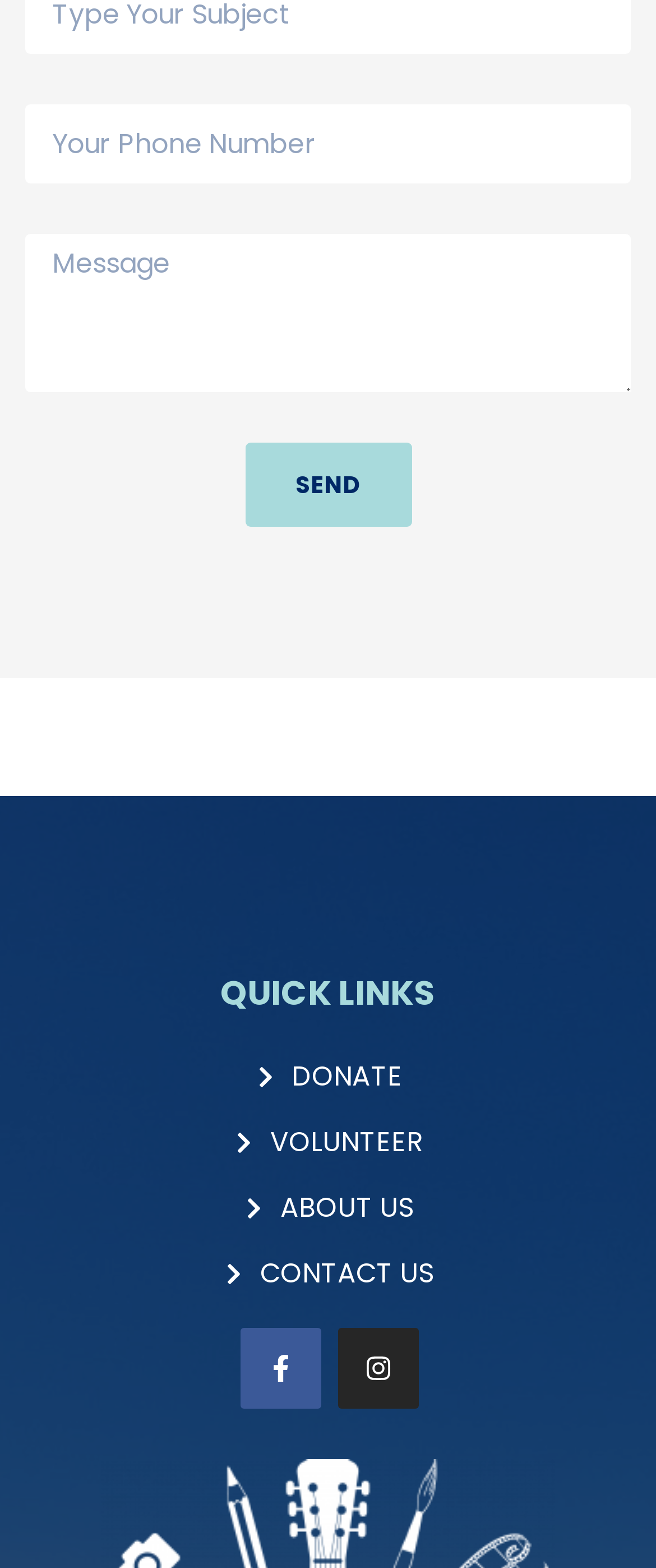Determine the bounding box coordinates for the area you should click to complete the following instruction: "Enter phone number".

[0.038, 0.067, 0.962, 0.117]